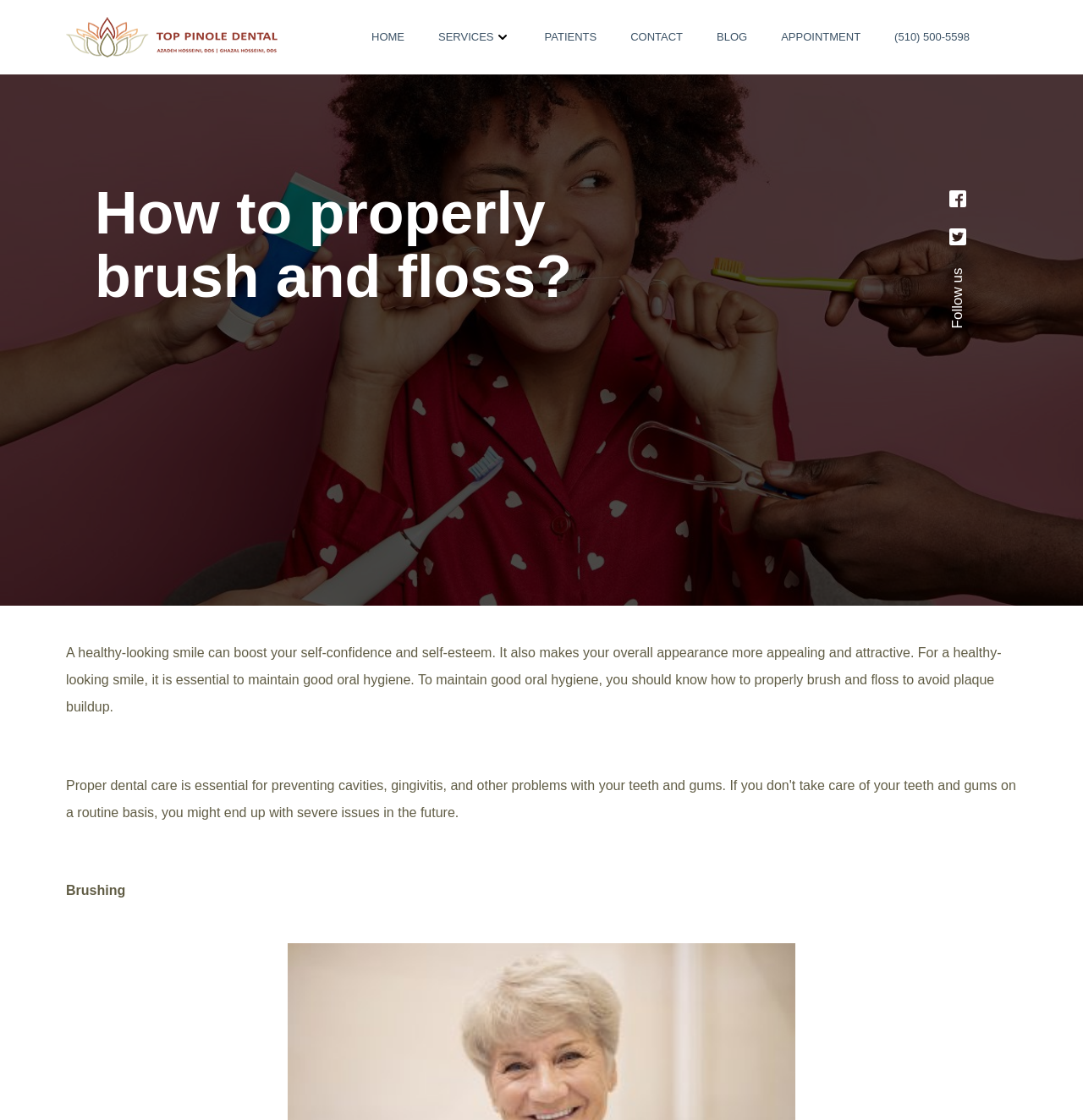Extract the primary headline from the webpage and present its text.

How to properly brush and floss?